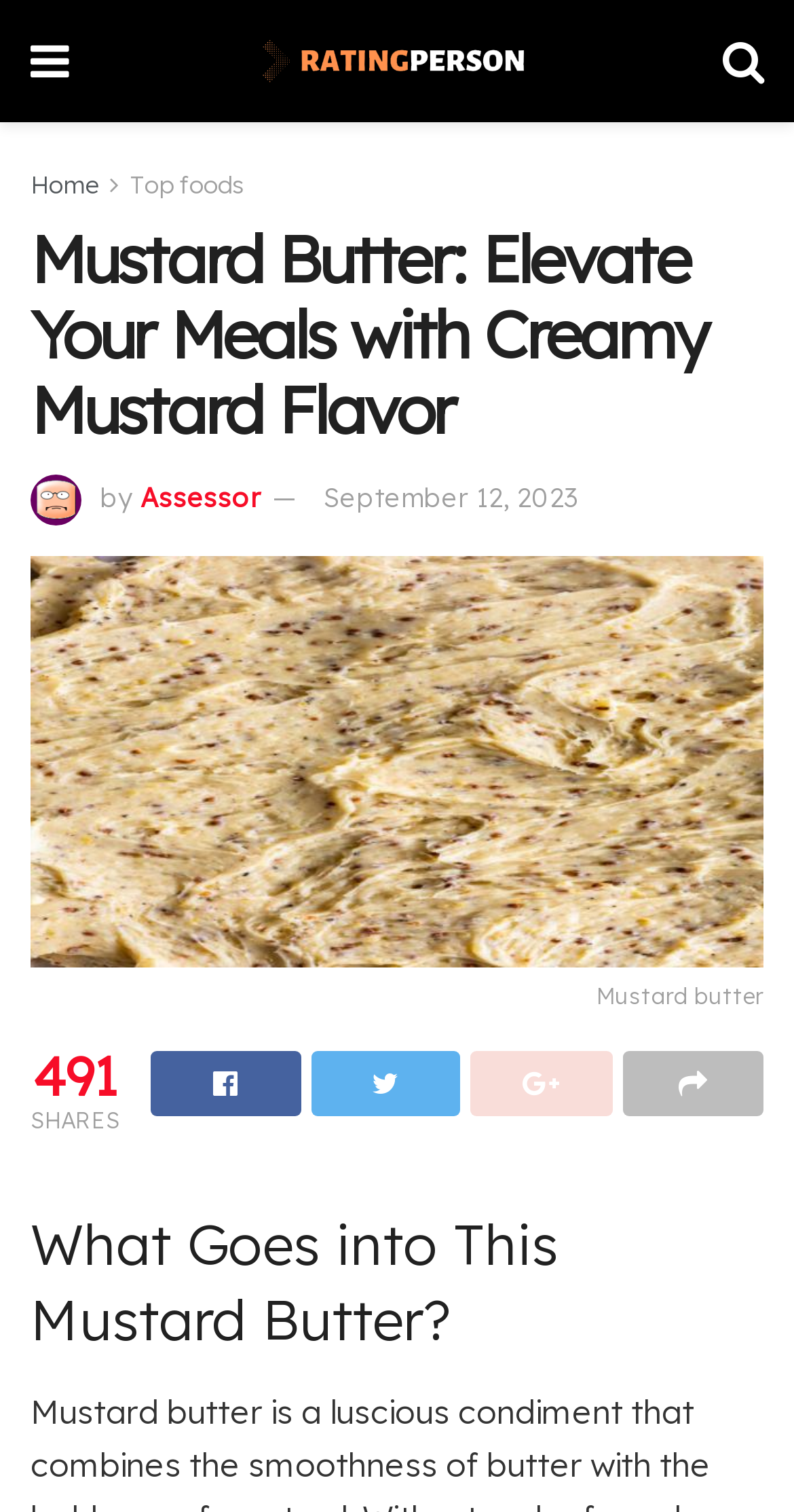Bounding box coordinates should be provided in the format (top-left x, top-left y, bottom-right x, bottom-right y) with all values between 0 and 1. Identify the bounding box for this UI element: Top foods

[0.164, 0.112, 0.308, 0.132]